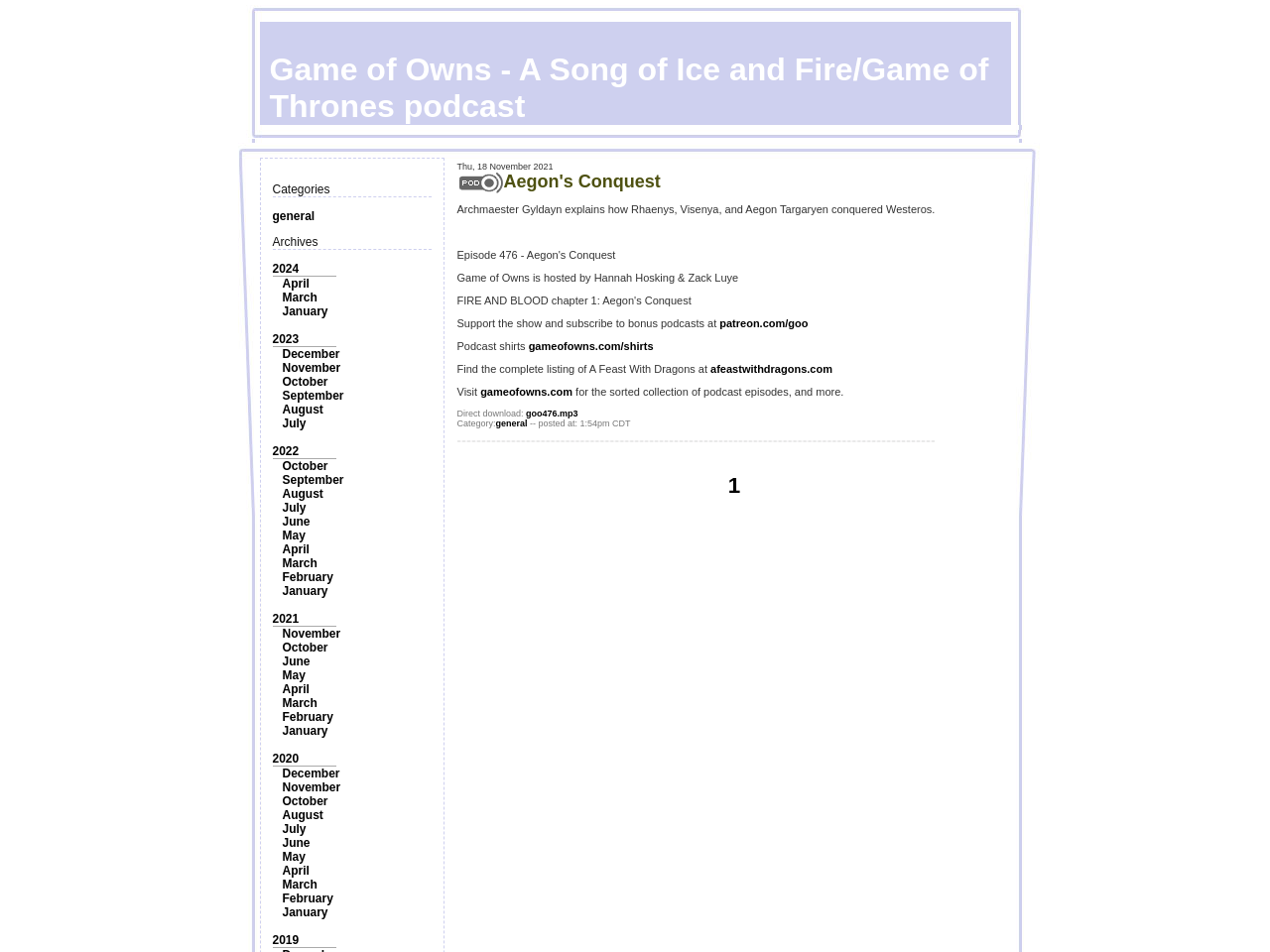Using the element description: "August", determine the bounding box coordinates. The coordinates should be in the format [left, top, right, bottom], with values between 0 and 1.

[0.222, 0.849, 0.255, 0.864]